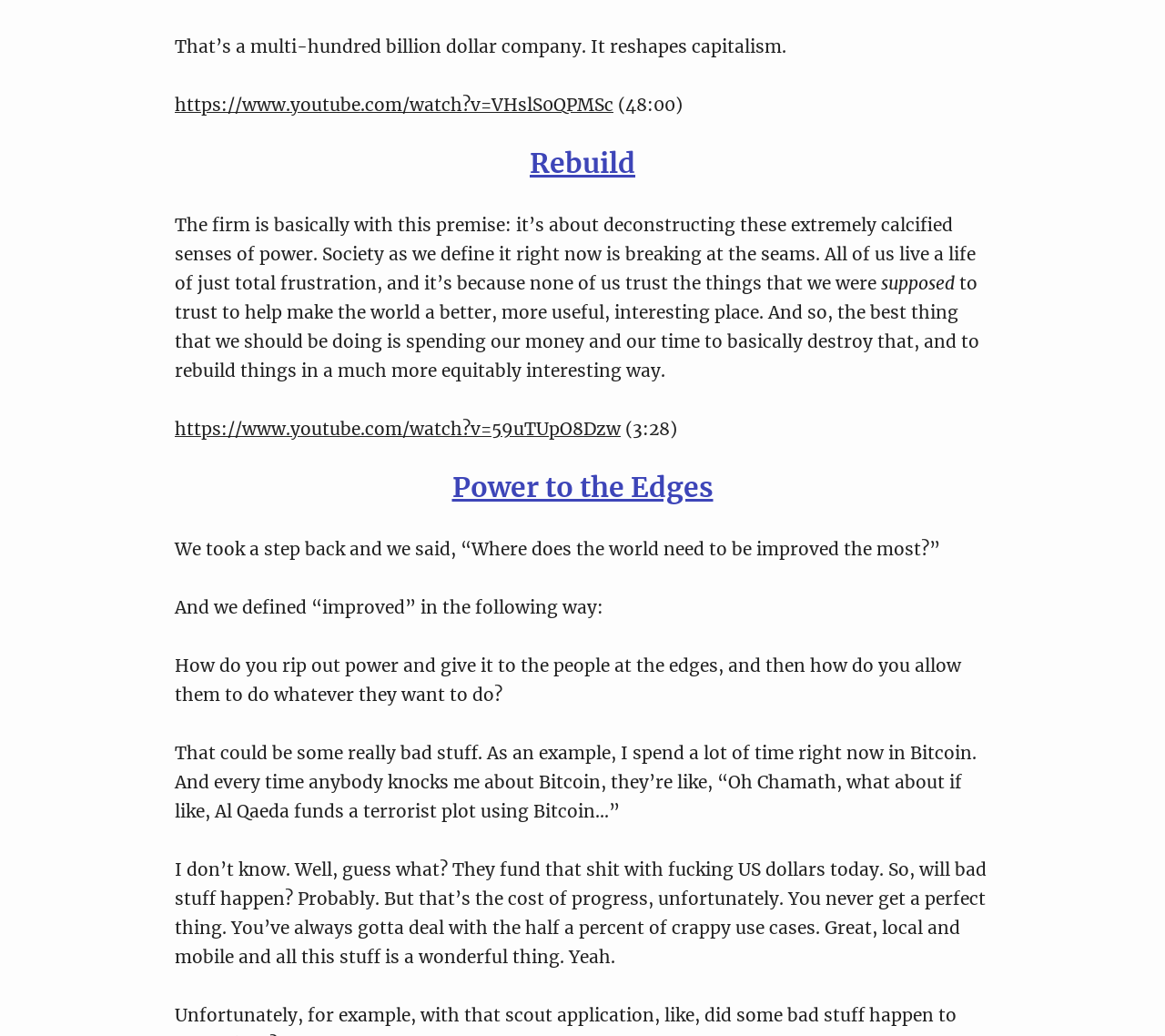Provide a brief response to the question using a single word or phrase: 
What is the second topic being discussed?

Power to the Edges